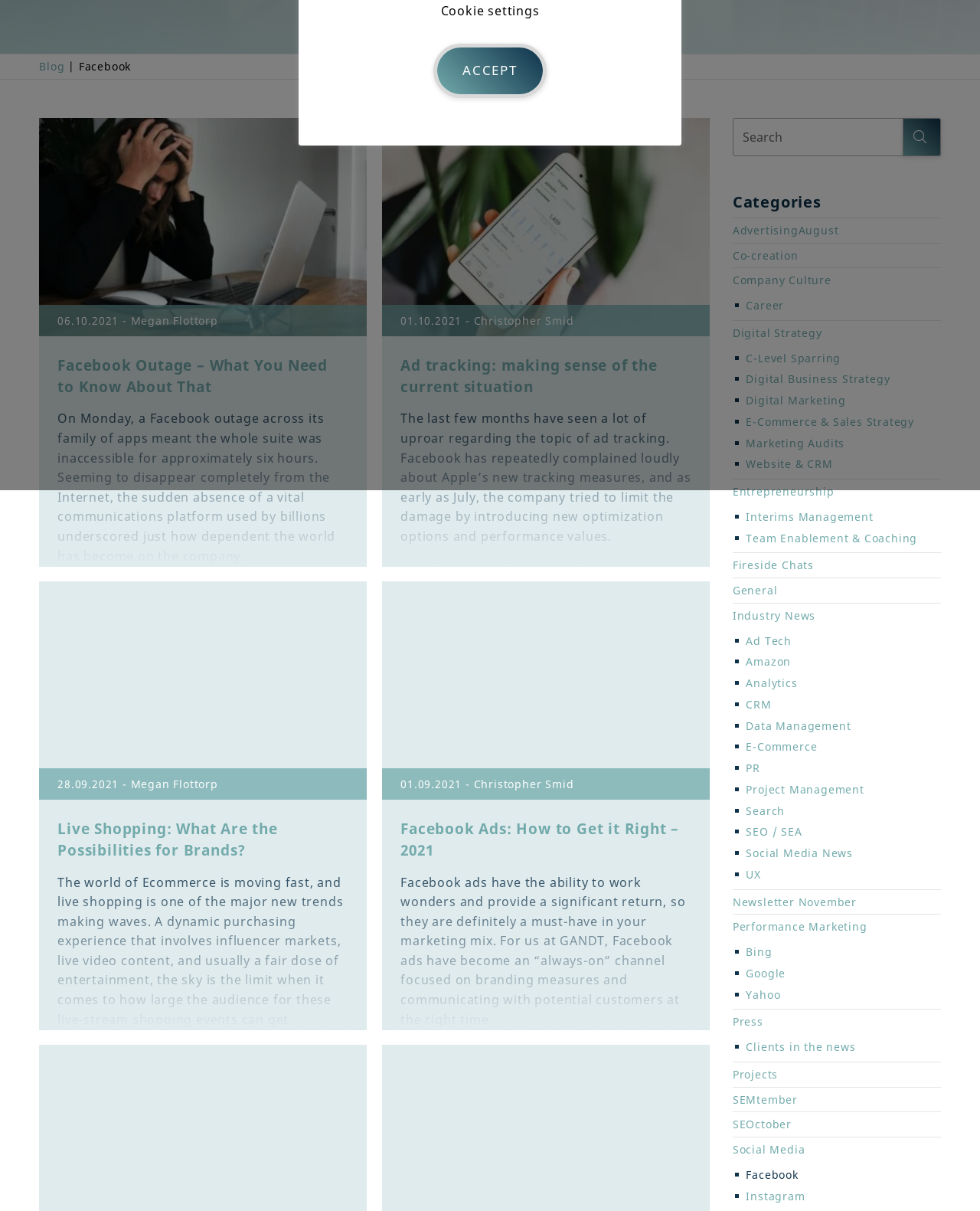Using the format (top-left x, top-left y, bottom-right x, bottom-right y), provide the bounding box coordinates for the described UI element. All values should be floating point numbers between 0 and 1: Social Media News

[0.761, 0.698, 0.87, 0.71]